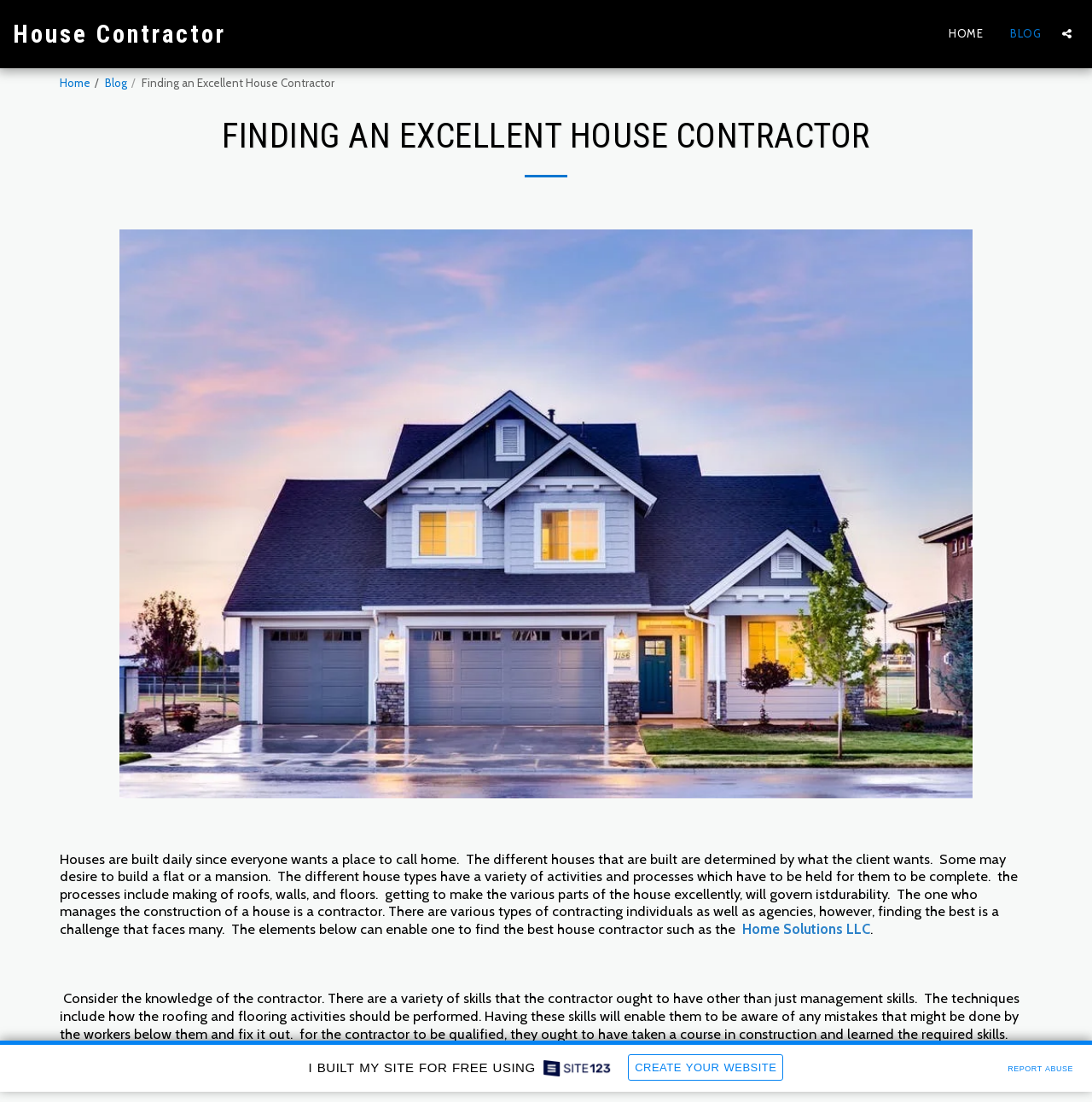Offer a meticulous caption that includes all visible features of the webpage.

This webpage is about finding an excellent house contractor. At the top, there are four navigation links: "HOME", "BLOG", a button, and two more links "Home" and "Blog" on the left side. Below these links, there is a heading "FINDING AN EXCELLENT HOUSE CONTRACTOR" that spans almost the entire width of the page. 

Underneath the heading, there is a horizontal separator. Below the separator, there is a large image that takes up most of the page's width. 

To the left of the image, there is a block of text that discusses the process of building a house, the importance of finding a good contractor, and the challenges of doing so. The text also mentions the key elements to consider when searching for a house contractor.

Below this text, there is a link to "Home Solutions LLC". Further down, there is another block of text that provides more information about the qualifications and skills a contractor should have. This text is followed by a link to "View here" and a brief sentence about finding more information about contractors.

At the very bottom of the page, there are three more links: one to create a website, another to report abuse, and an image is placed next to the "create a website" link.